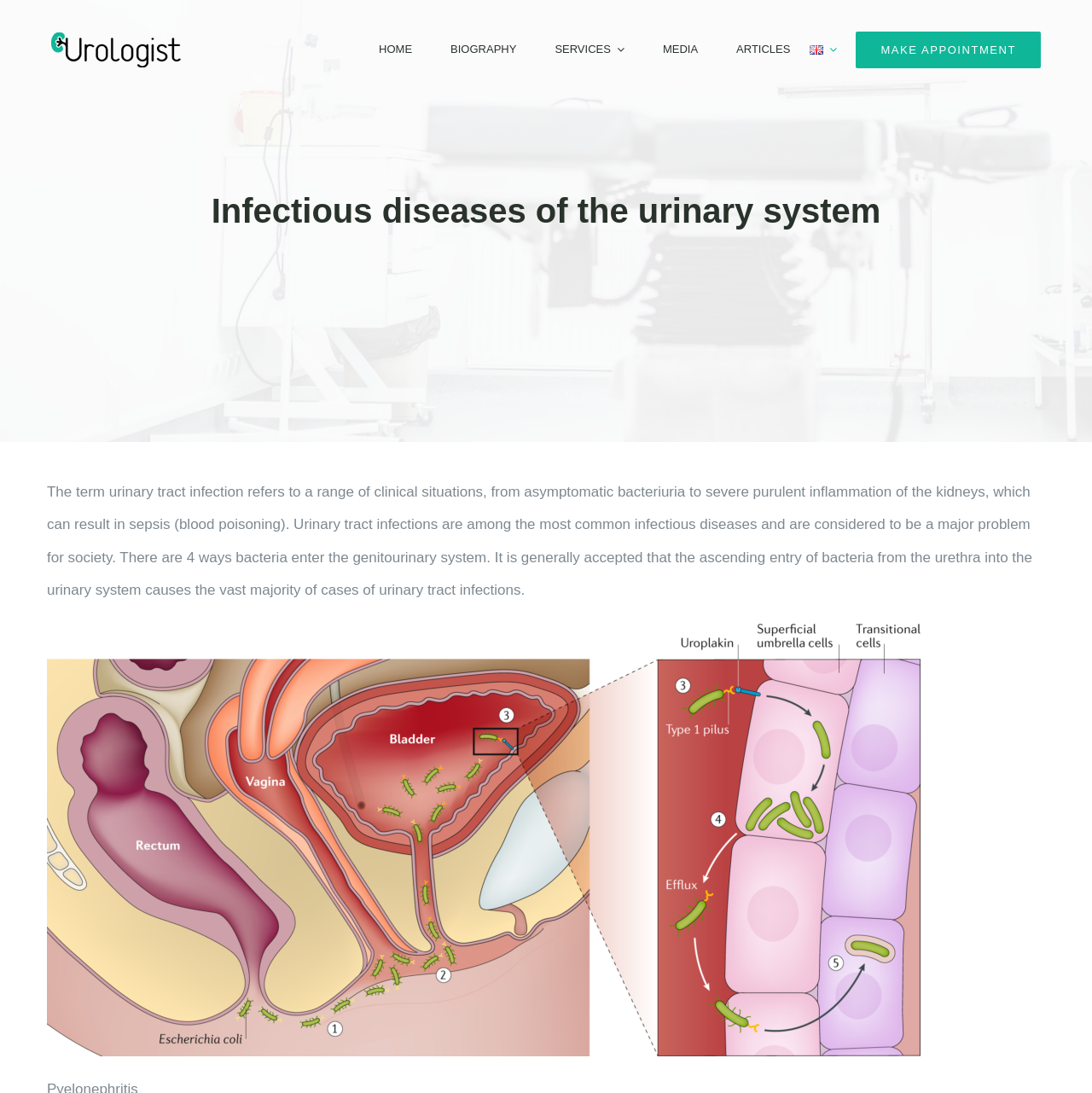What is the problem posed by urinary tract infections?
Based on the content of the image, thoroughly explain and answer the question.

According to the static text, urinary tract infections are considered to be a major problem for society, highlighting the significance and importance of understanding and addressing this issue.